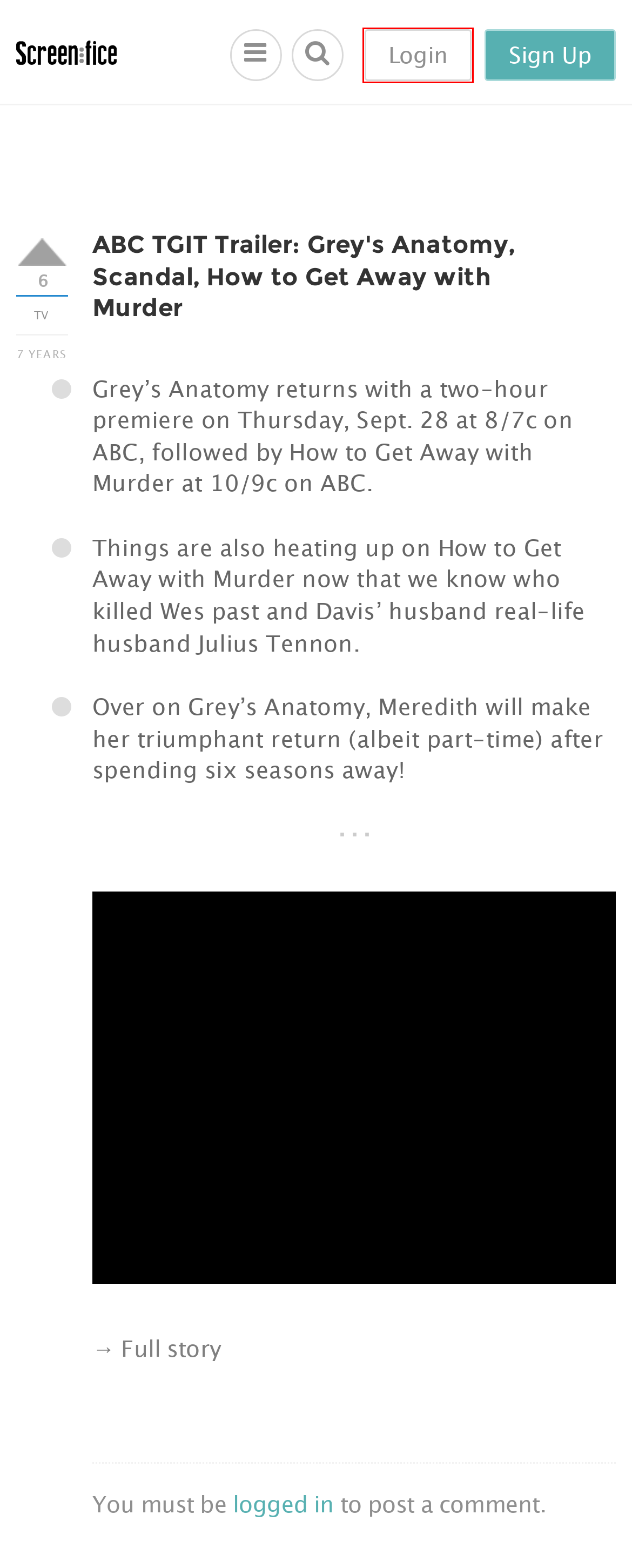Review the webpage screenshot and focus on the UI element within the red bounding box. Select the best-matching webpage description for the new webpage that follows after clicking the highlighted element. Here are the candidates:
A. Sign up for Gamefice, Animefice, Screenfice, Newsfice.
B. Log In ‹ Screenfice — WordPress
C. Screenfice | www.screenfice.com
D. The Legacy of Ramona Quimby | The Artifice
E. The Artifice | www.the-artifice.com
F. Shogun Season 2: Mariko Actress Anna Sawai Addresses Return Possibilities | Screenfice
G. Gamefice | www.gamefice.com
H. Dragon Age: The Veilguard Will Have a Photo Mode | Gamefice

B